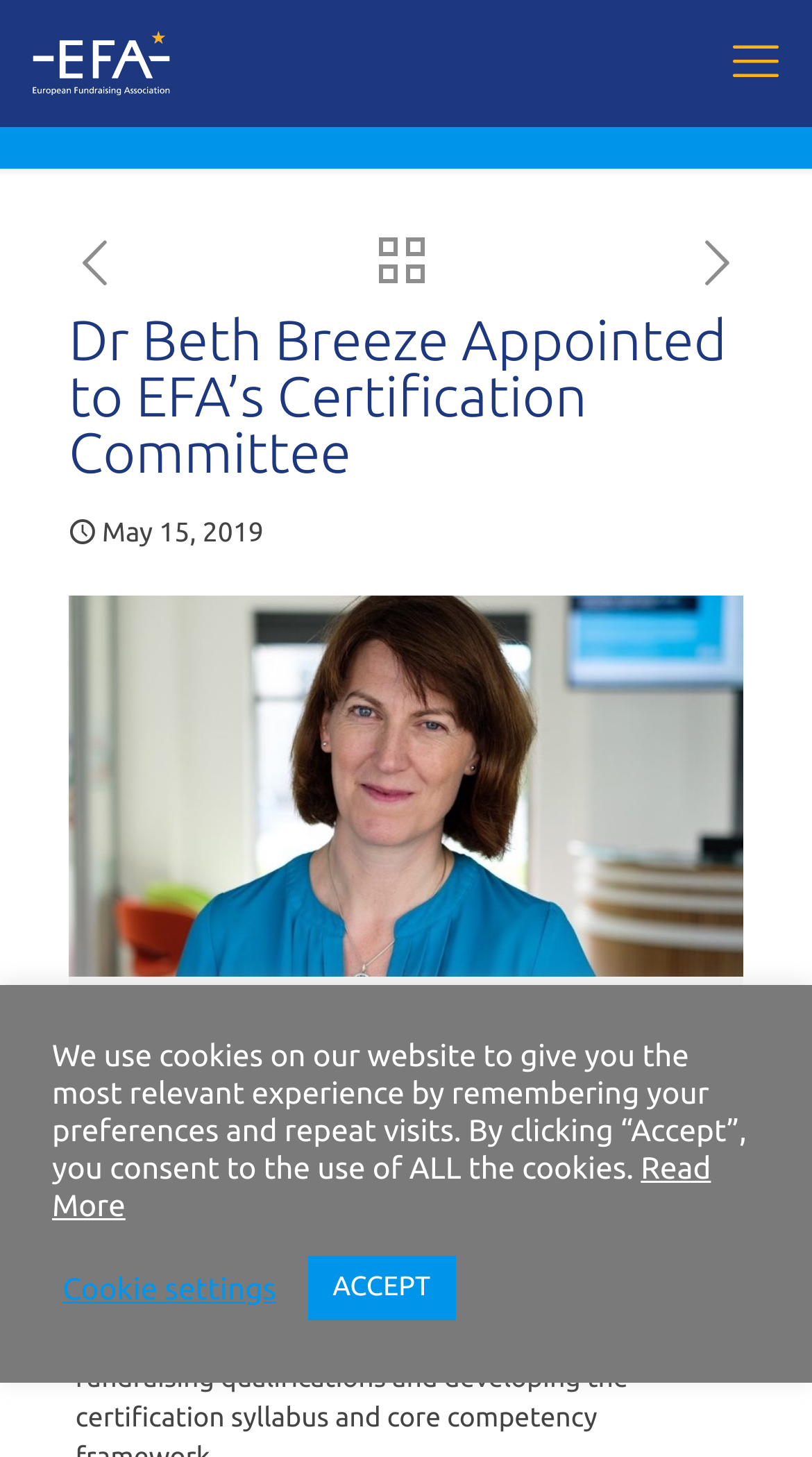Answer this question in one word or a short phrase: Who is appointed to EFA’s Certification Committee?

Dr Beth Breeze